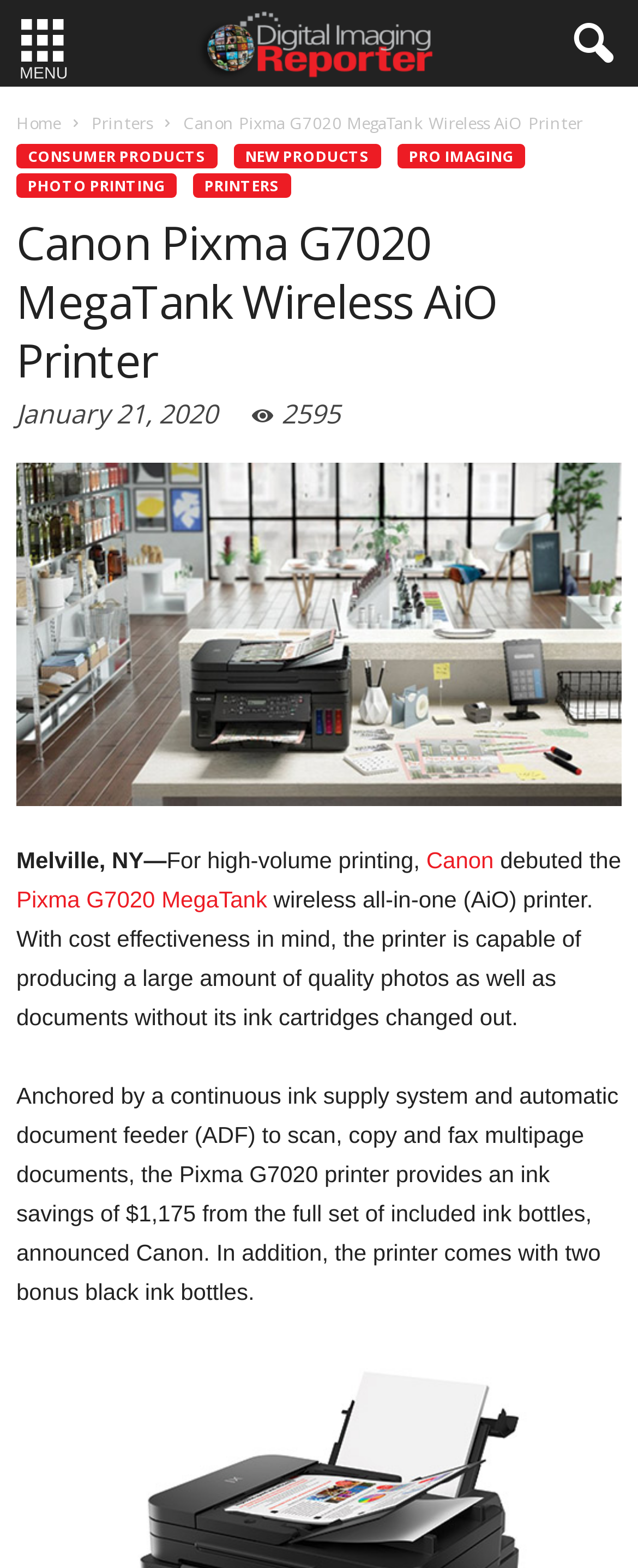Specify the bounding box coordinates of the region I need to click to perform the following instruction: "Click the MENU button". The coordinates must be four float numbers in the range of 0 to 1, i.e., [left, top, right, bottom].

[0.0, 0.0, 0.136, 0.055]